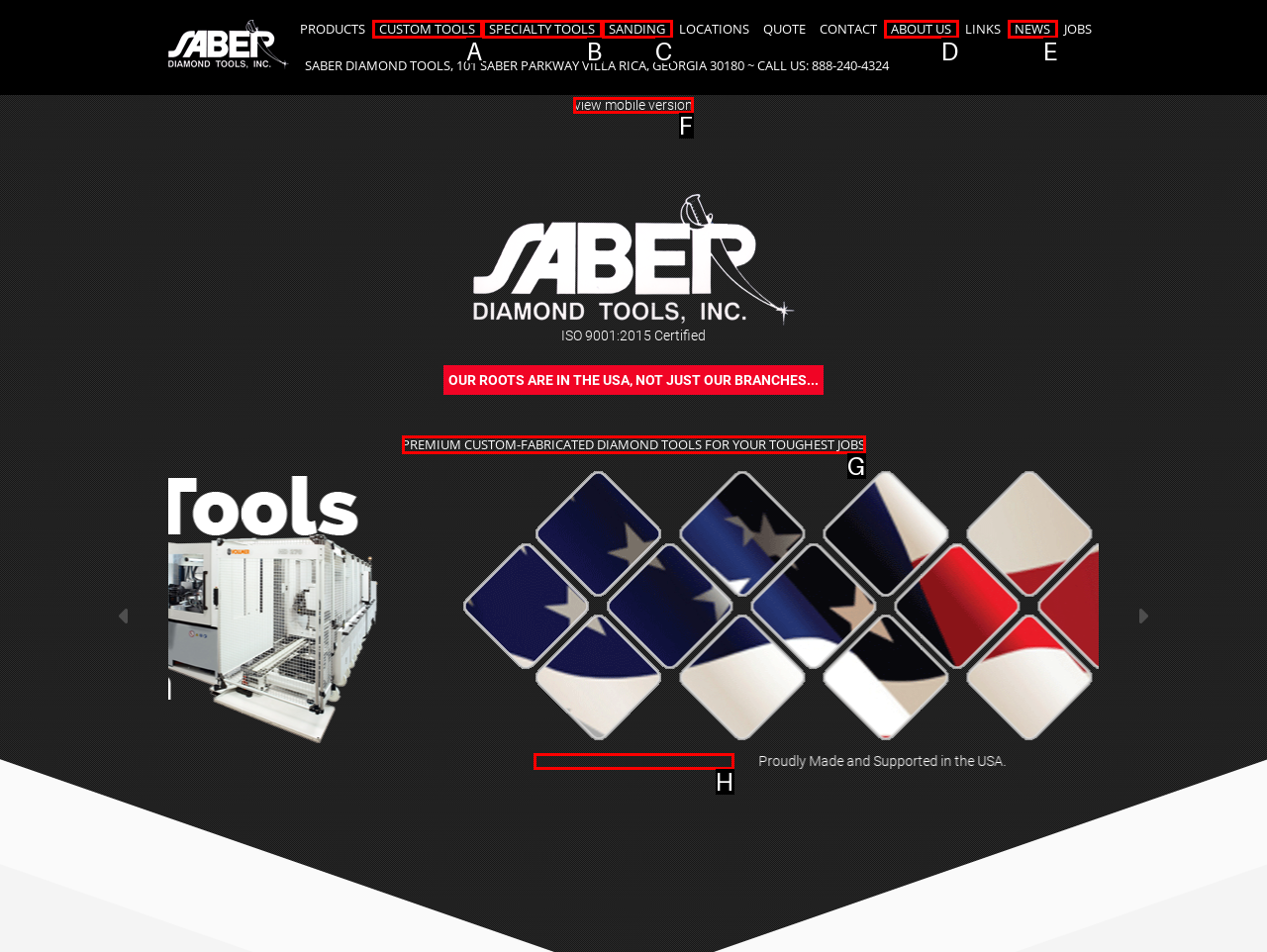Find the correct option to complete this instruction: View mobile version. Reply with the corresponding letter.

F